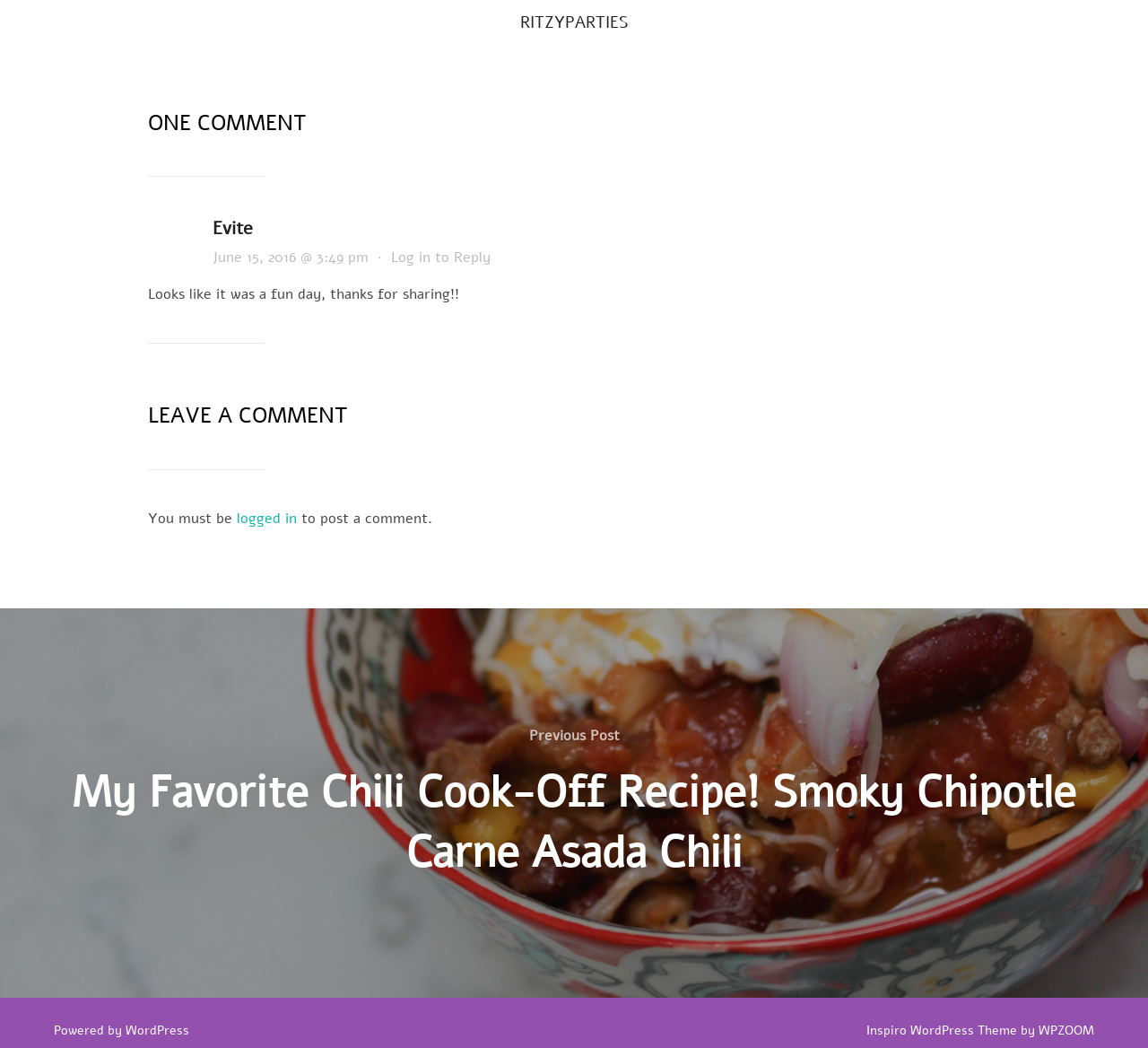What is required to post a comment?
Refer to the screenshot and deliver a thorough answer to the question presented.

The text 'You must be logged in to post a comment' indicates that a user must be logged in to post a comment on the page.